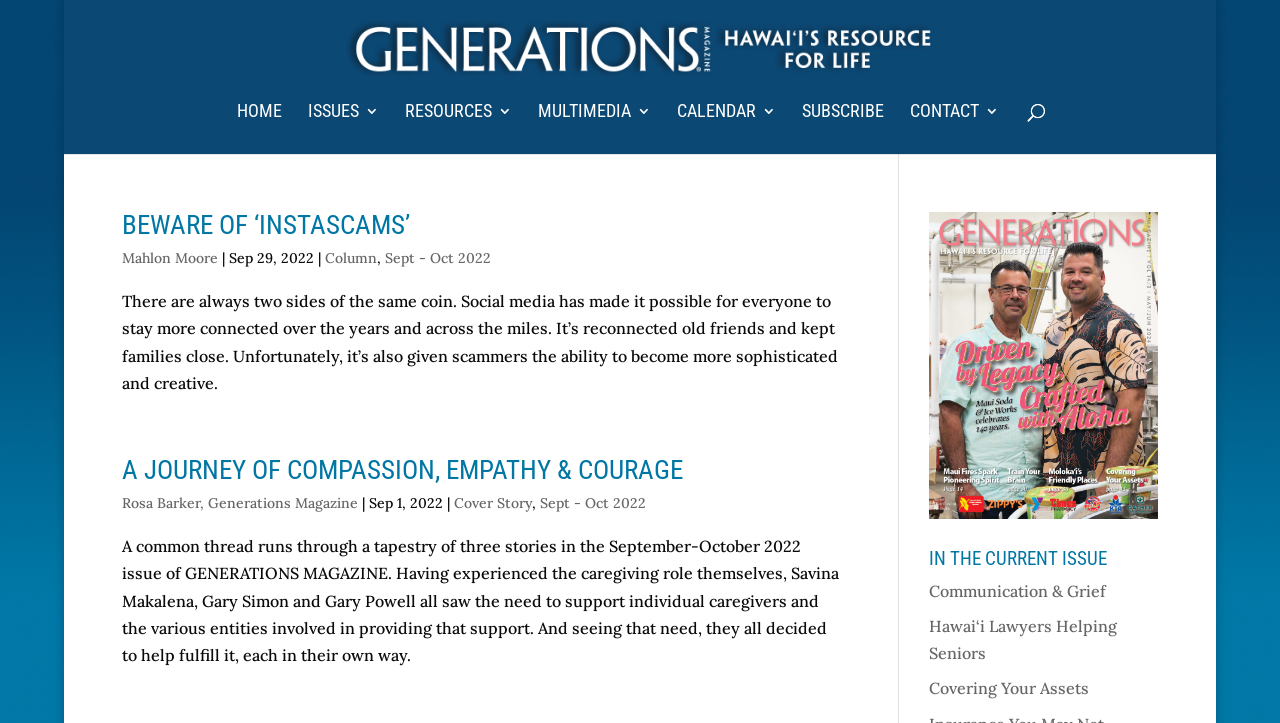Based on the image, please elaborate on the answer to the following question:
What is the title of the cover story?

The title of the cover story can be found in the second article, where it is written as 'A JOURNEY OF COMPASSION, EMPATHY & COURAGE'. This is a link element, indicating that it is the title of the cover story.